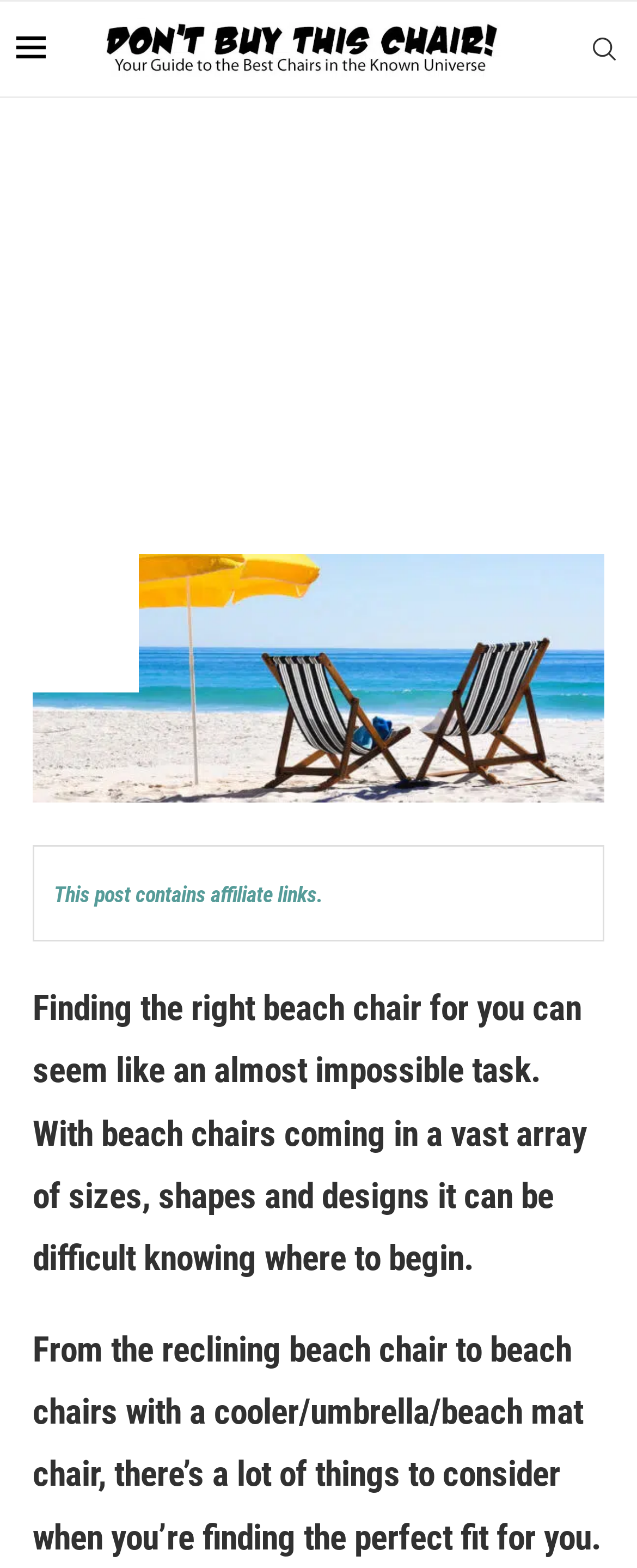How many best beach chairs are reviewed on this webpage?
Please answer the question with a single word or phrase, referencing the image.

18